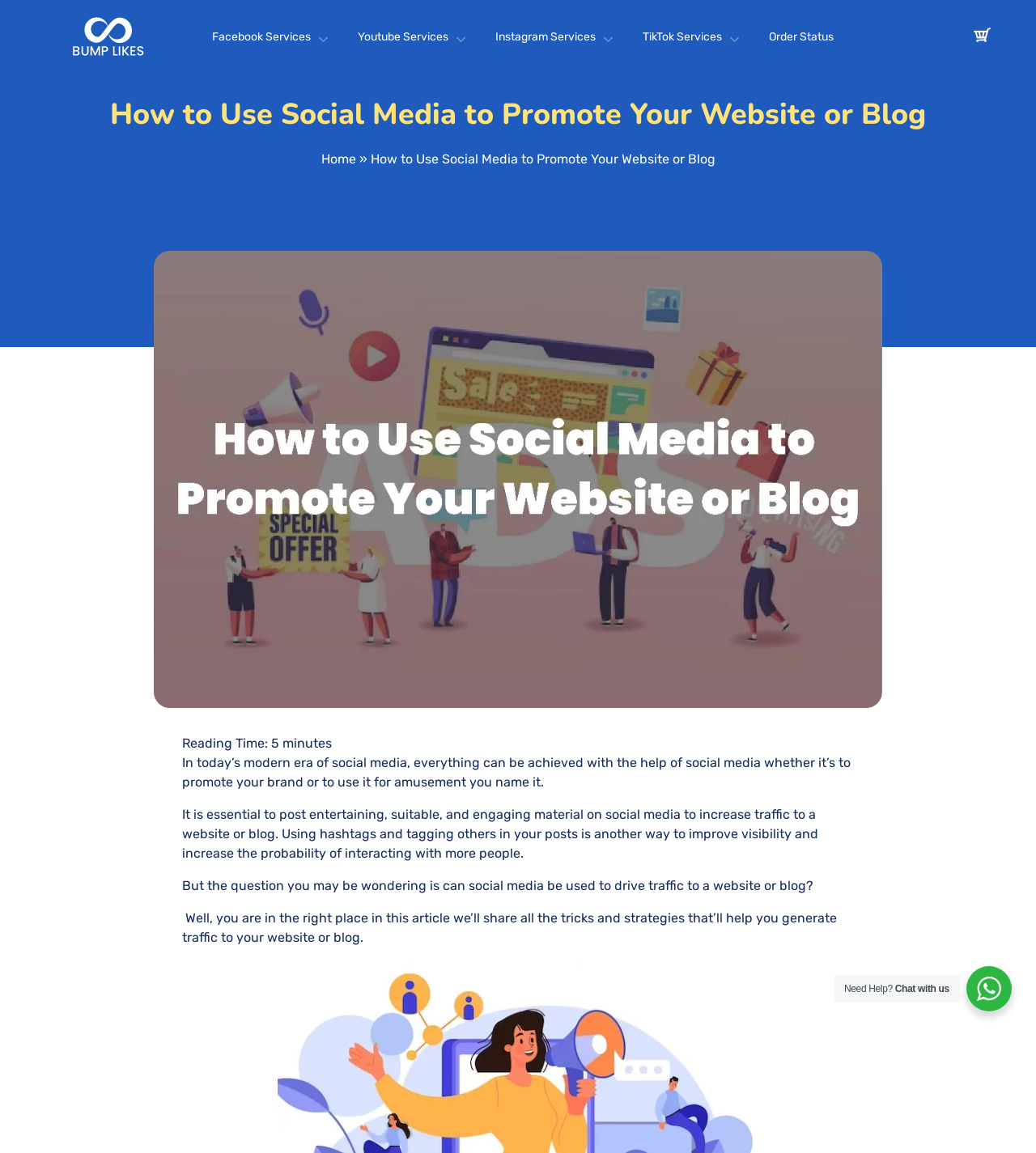Provide an in-depth description of the elements and layout of the webpage.

The webpage is about social media website promotion, with a focus on learning how to effectively promote a website or blog using social platforms. 

At the top left, there is a small image of a WhatsApp icon, followed by a series of links to different social media services, including Facebook, Youtube, Instagram, and TikTok, which are positioned horizontally across the top of the page. 

Below these links, there is a heading that reads "How to Use Social Media to Promote Your Website or Blog", which is centered on the page. 

To the right of the heading, there is a link to the "Home" page, followed by a right-facing arrow symbol. 

Below the heading, there is a search textbox with a placeholder text "Search", which is positioned near the top center of the page. 

The main content of the page is a long article that discusses the importance of social media in promoting a website or blog. The article is divided into several paragraphs, with the first paragraph starting with the sentence "In today’s modern era of social media, everything can be achieved with the help of social media...". 

The article also includes a reading time indicator at the top, which shows that the article takes 5 minutes to read. 

At the bottom right of the page, there are two static texts, "Need Help?" and "Chat with us", which are positioned near each other.